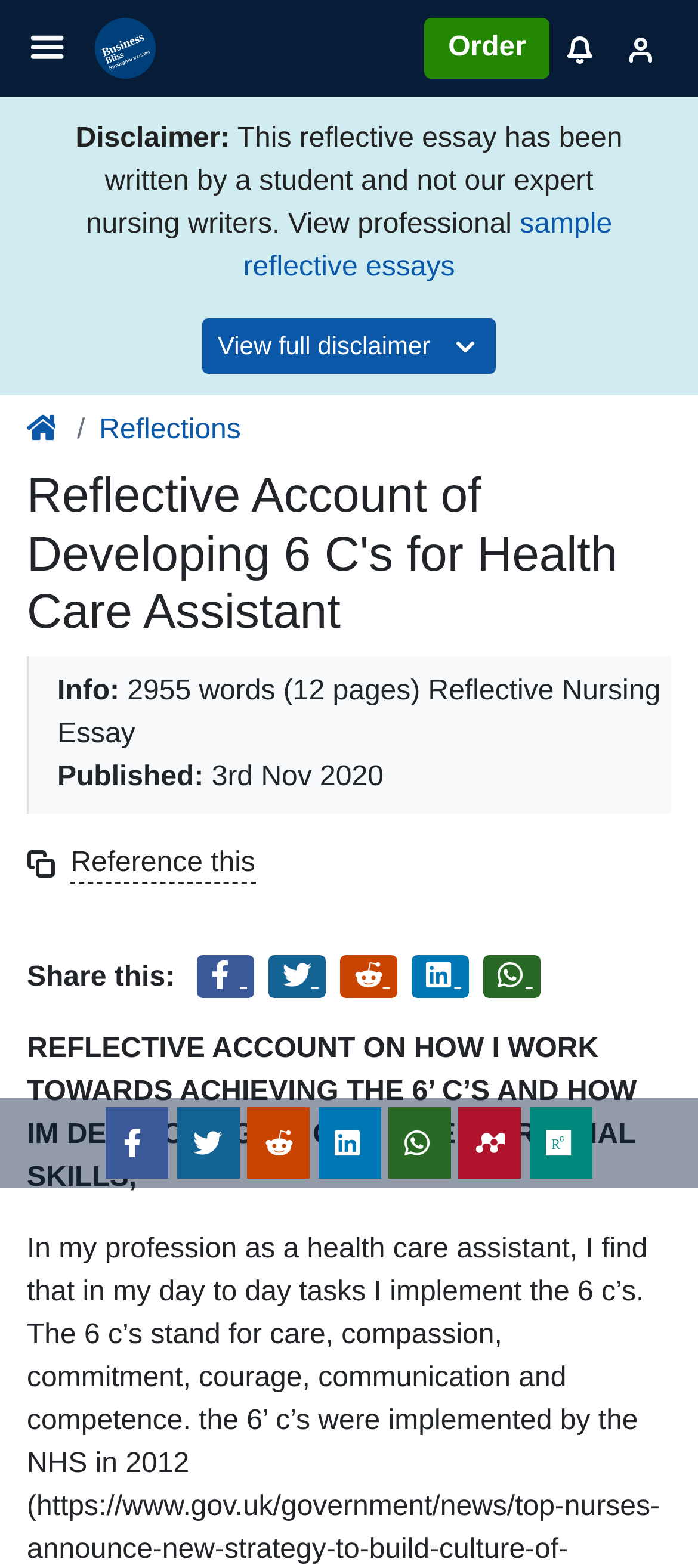How many sharing options are available on the webpage?
Based on the screenshot, respond with a single word or phrase.

7